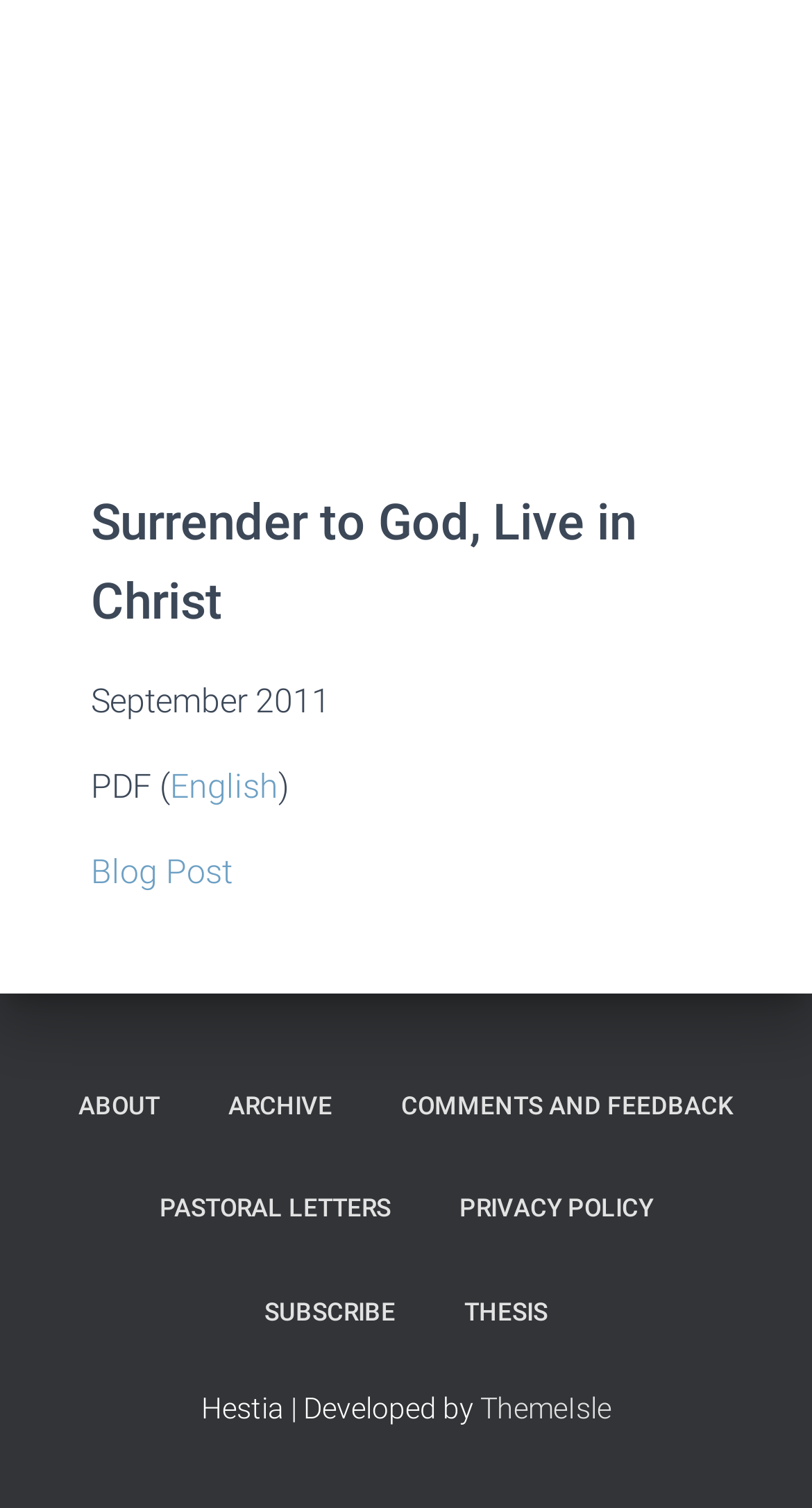Could you determine the bounding box coordinates of the clickable element to complete the instruction: "read the blog post"? Provide the coordinates as four float numbers between 0 and 1, i.e., [left, top, right, bottom].

[0.112, 0.565, 0.287, 0.591]